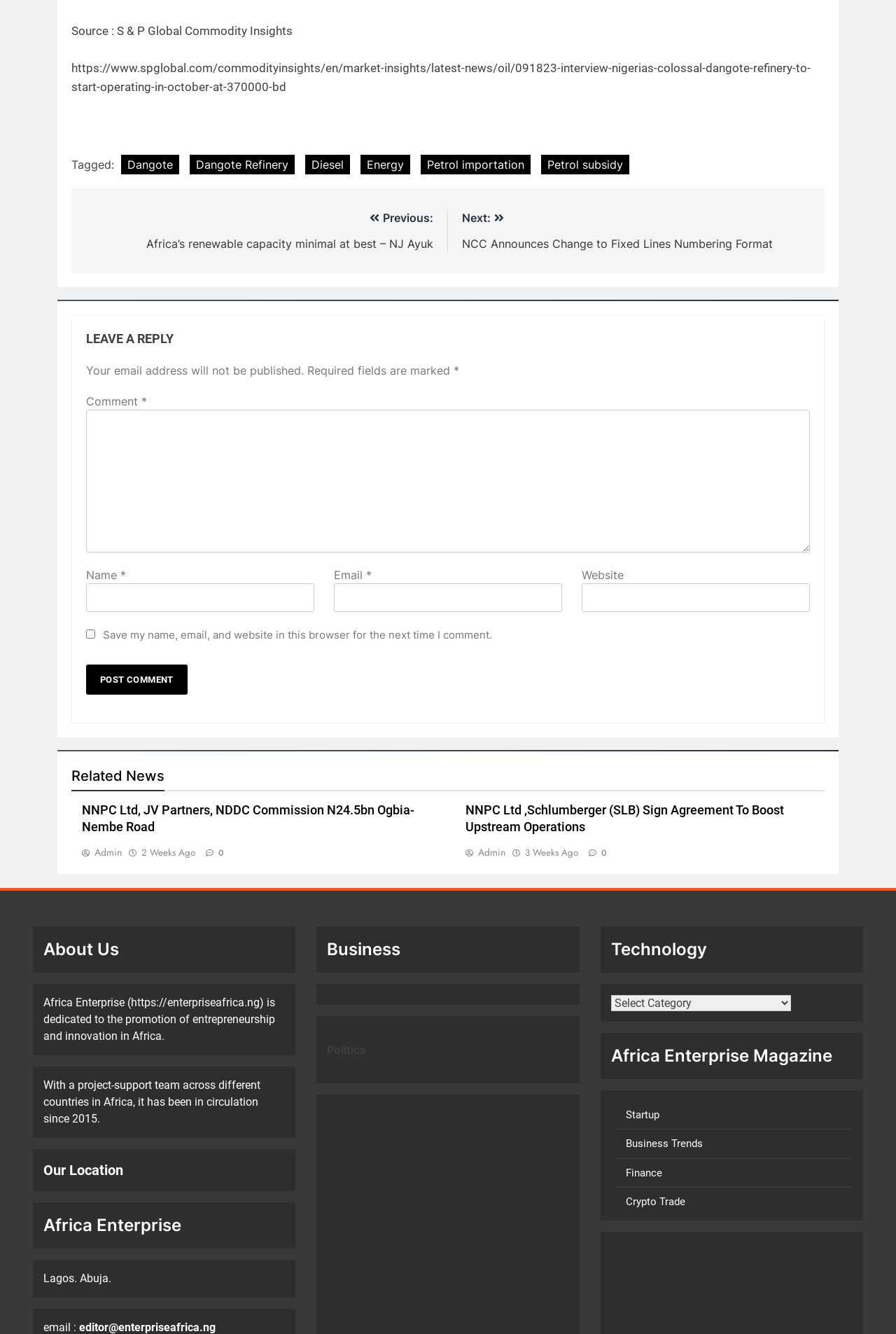Identify the bounding box coordinates of the section to be clicked to complete the task described by the following instruction: "Read the blog". The coordinates should be four float numbers between 0 and 1, formatted as [left, top, right, bottom].

None